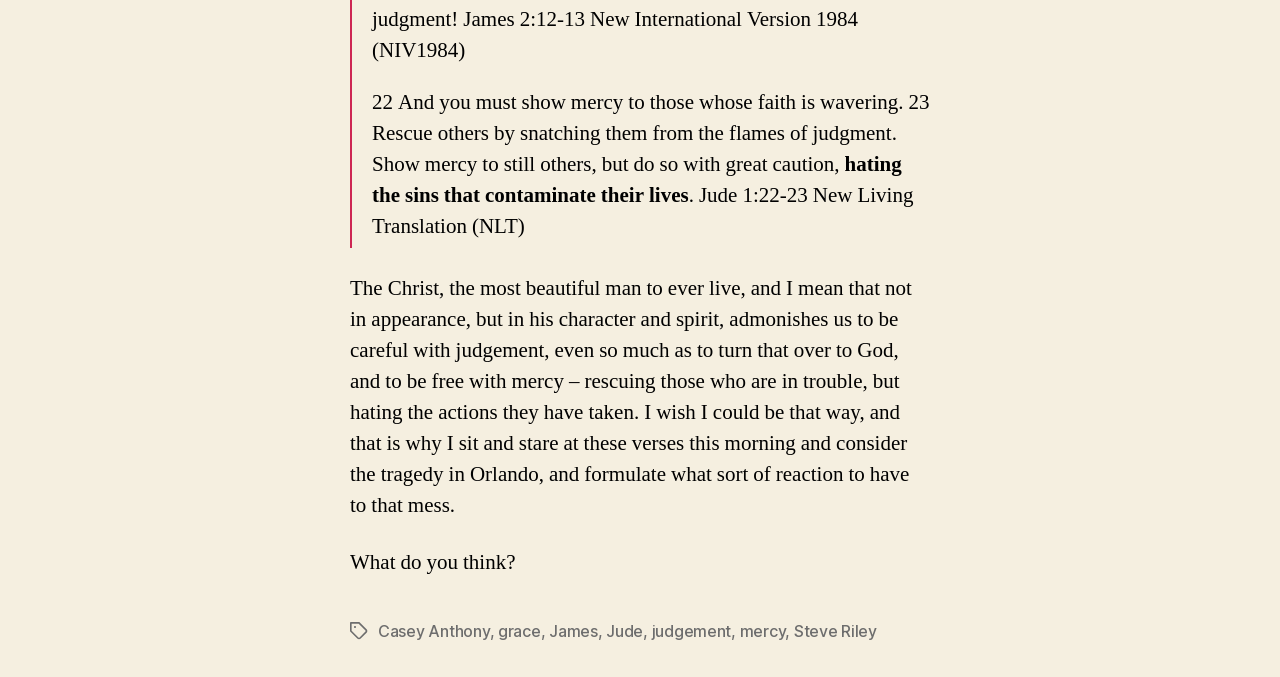Mark the bounding box of the element that matches the following description: "Steve Riley".

[0.62, 0.917, 0.685, 0.947]